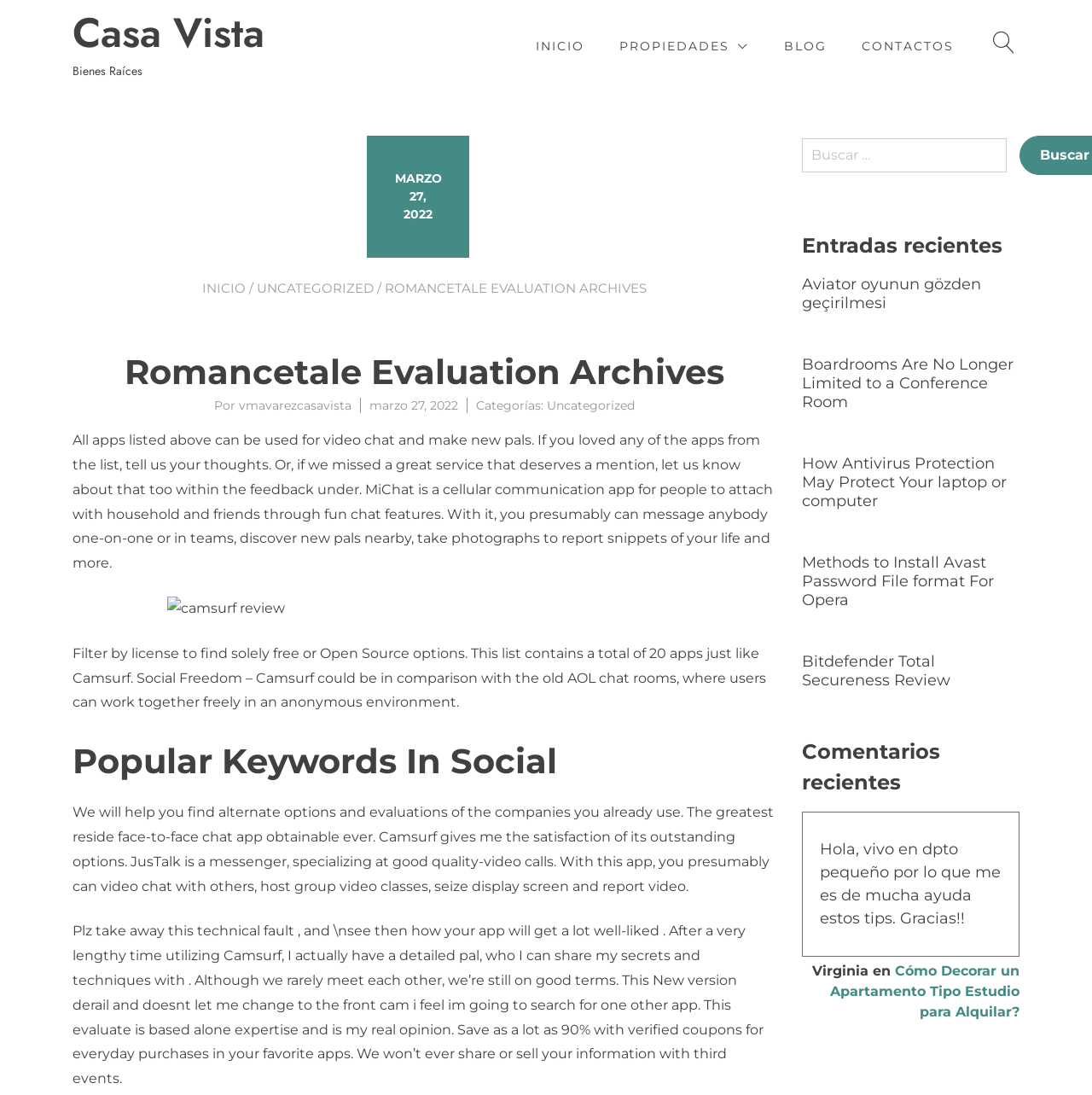What is the name of the app that allows users to message anyone one-on-one or in groups?
Please answer the question with as much detail as possible using the screenshot.

After analyzing the webpage content, I found that the app that allows users to message anyone one-on-one or in groups is MiChat. The text describes MiChat as a 'mobile communication app for people to connect with family and friends through fun chat features'.